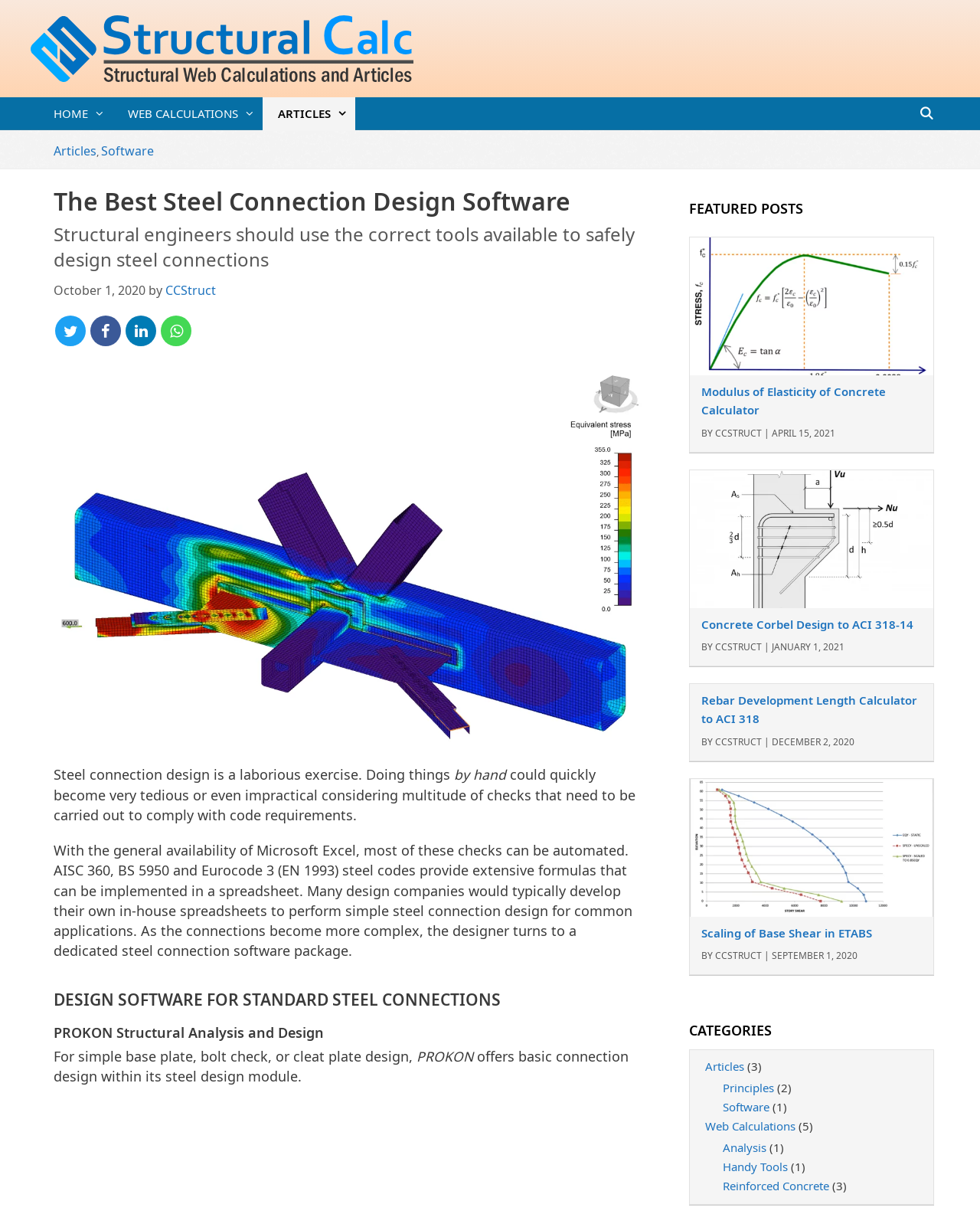Please respond to the question using a single word or phrase:
What is the topic of the article?

Steel connection design